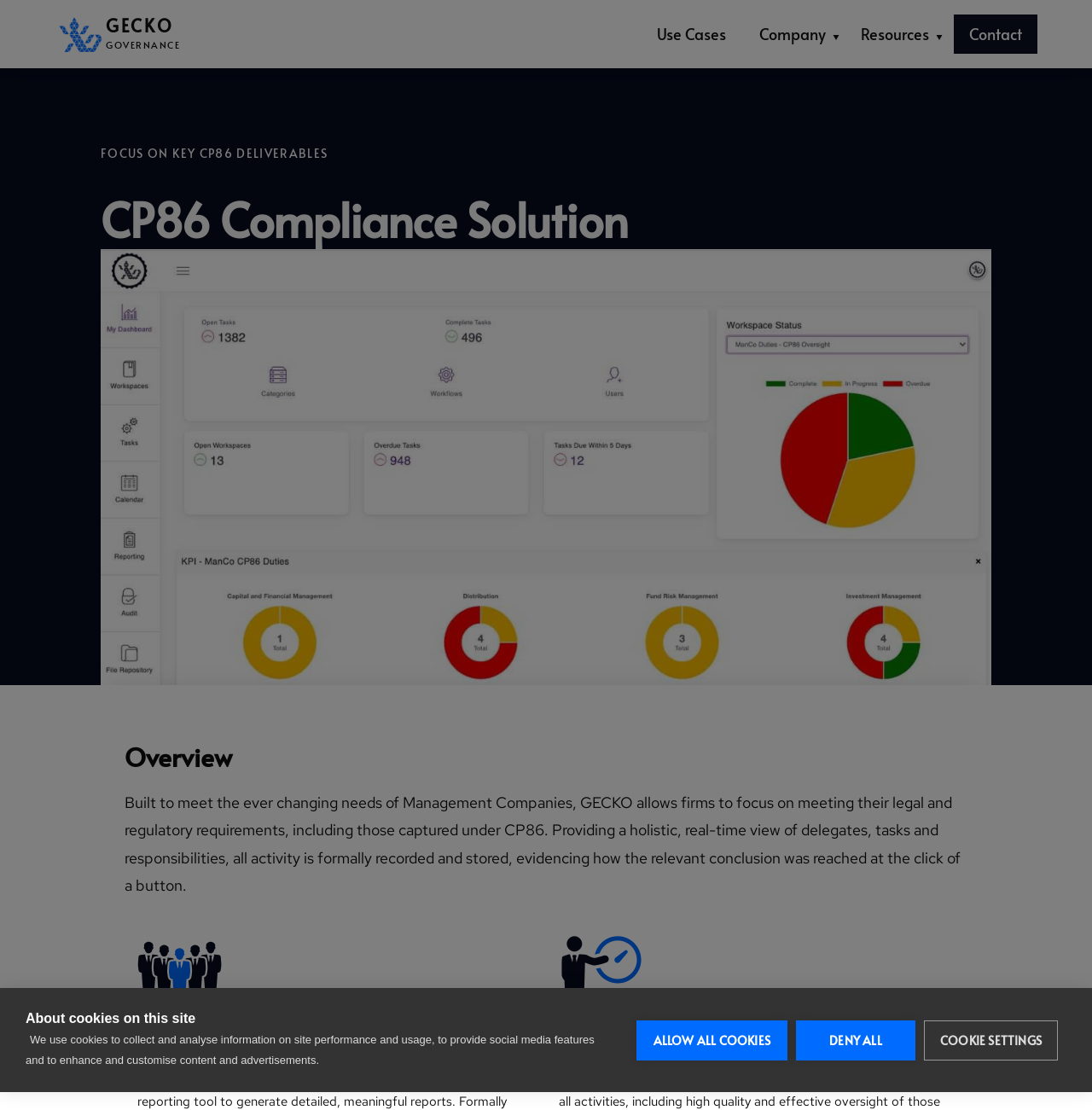What is the purpose of GECKO?
Refer to the screenshot and respond with a concise word or phrase.

Meet legal and regulatory requirements